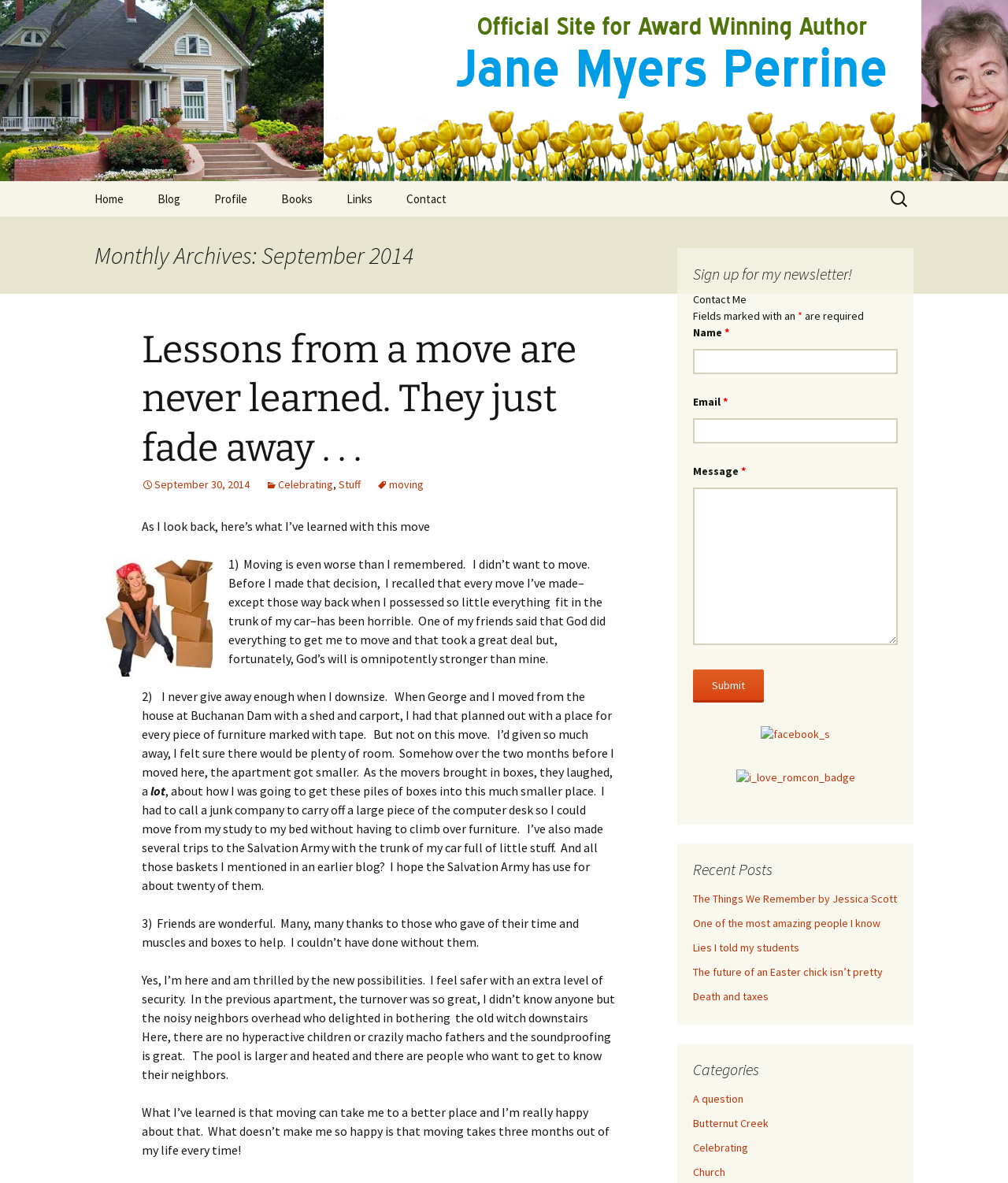Find the bounding box coordinates of the clickable area required to complete the following action: "Go to Home page".

[0.078, 0.153, 0.138, 0.183]